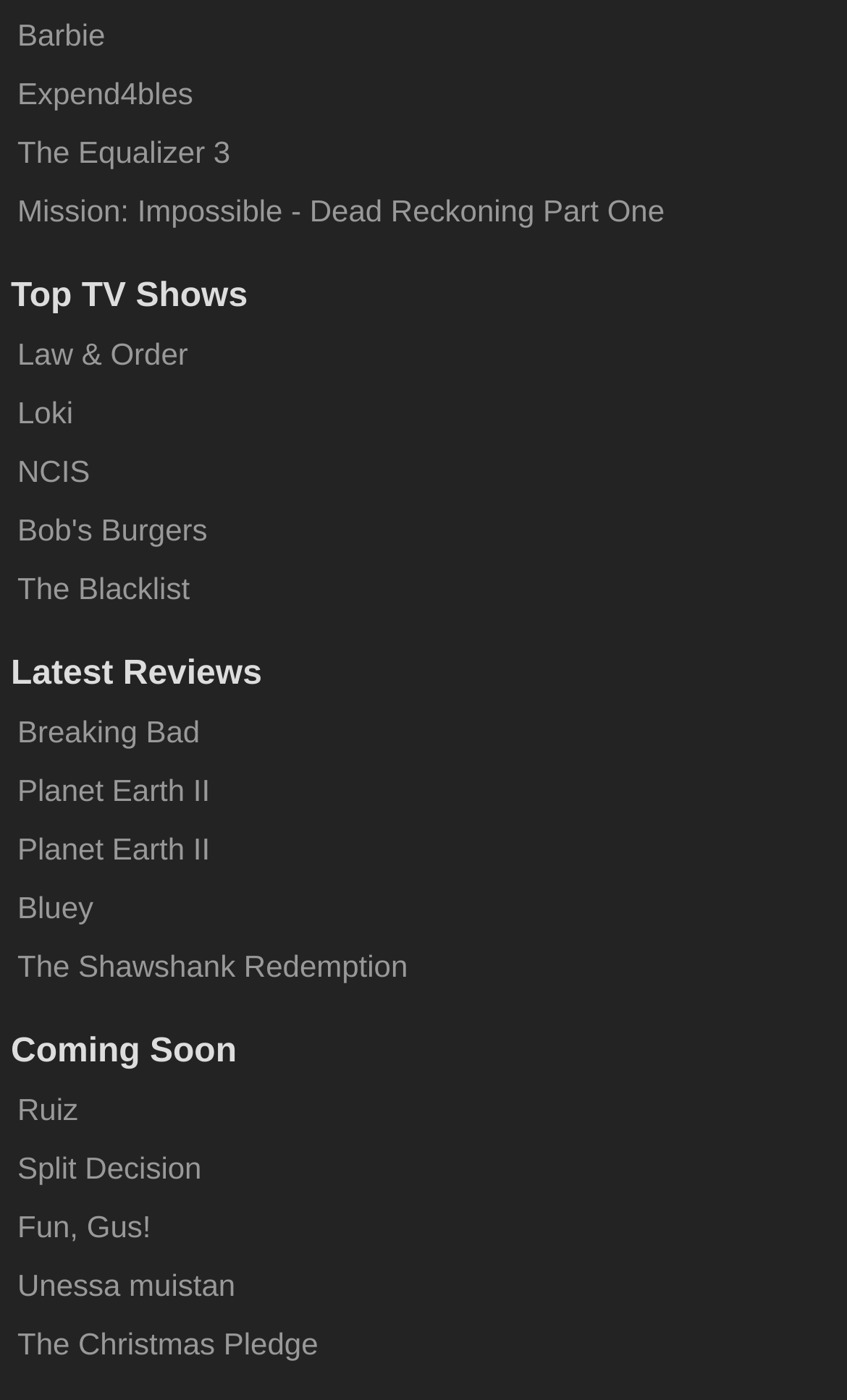Locate the bounding box coordinates for the element described below: "The Shawshank Redemption". The coordinates must be four float values between 0 and 1, formatted as [left, top, right, bottom].

[0.013, 0.671, 0.987, 0.71]